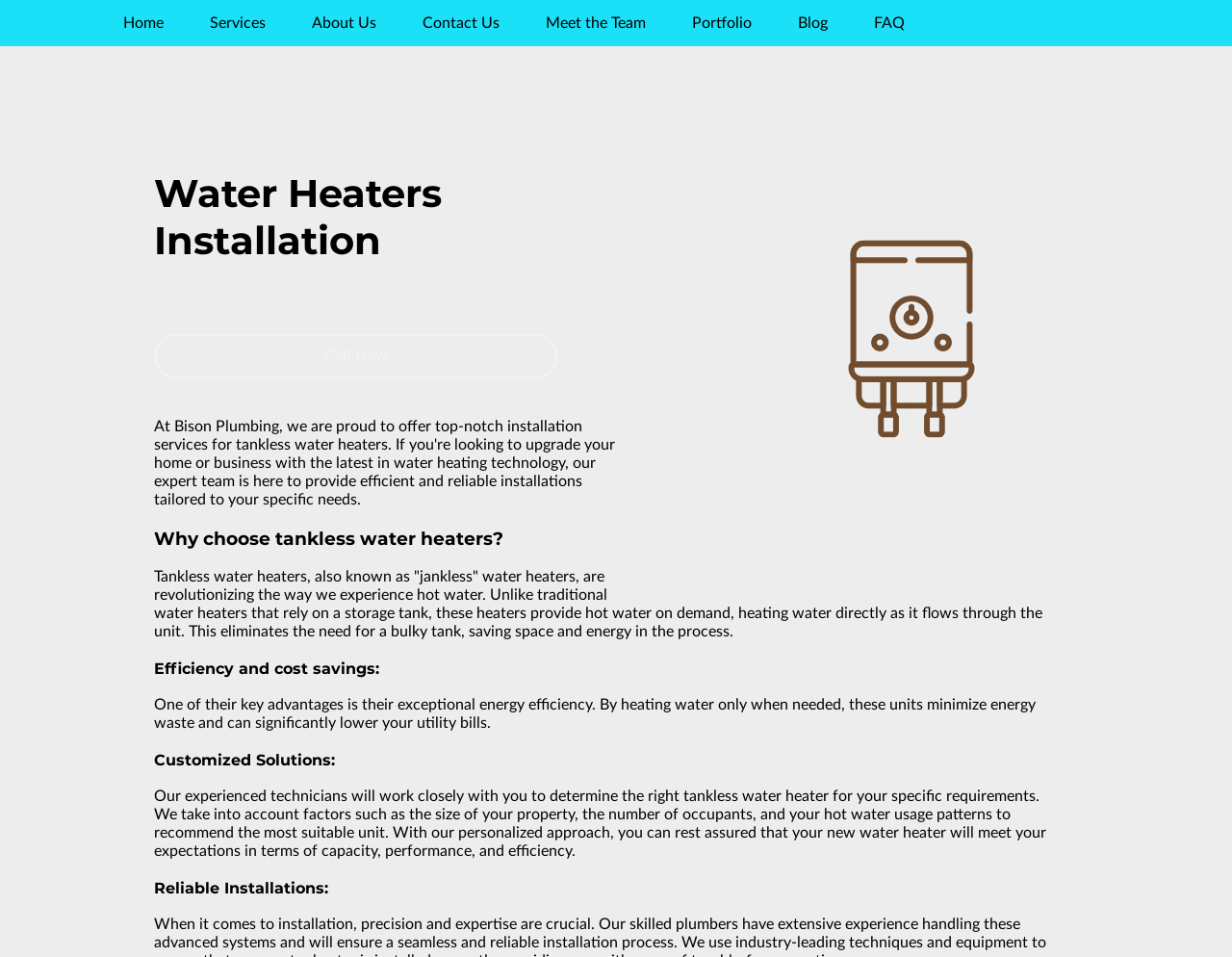Please identify the bounding box coordinates of the clickable region that I should interact with to perform the following instruction: "Click the 'Call Now' button". The coordinates should be expressed as four float numbers between 0 and 1, i.e., [left, top, right, bottom].

[0.125, 0.348, 0.453, 0.396]